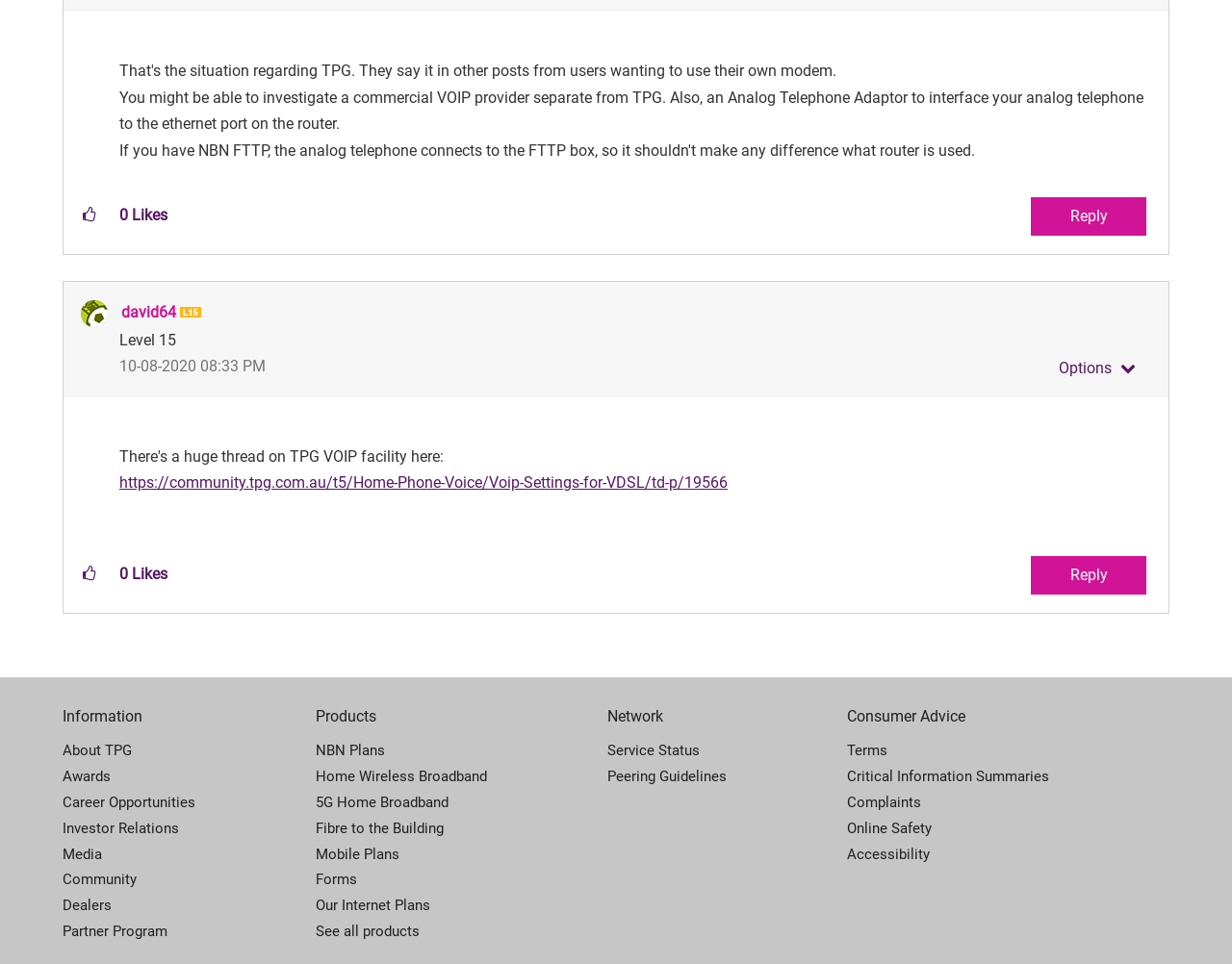Determine the coordinates of the bounding box for the clickable area needed to execute this instruction: "Give kudos to this post".

[0.058, 0.205, 0.088, 0.242]